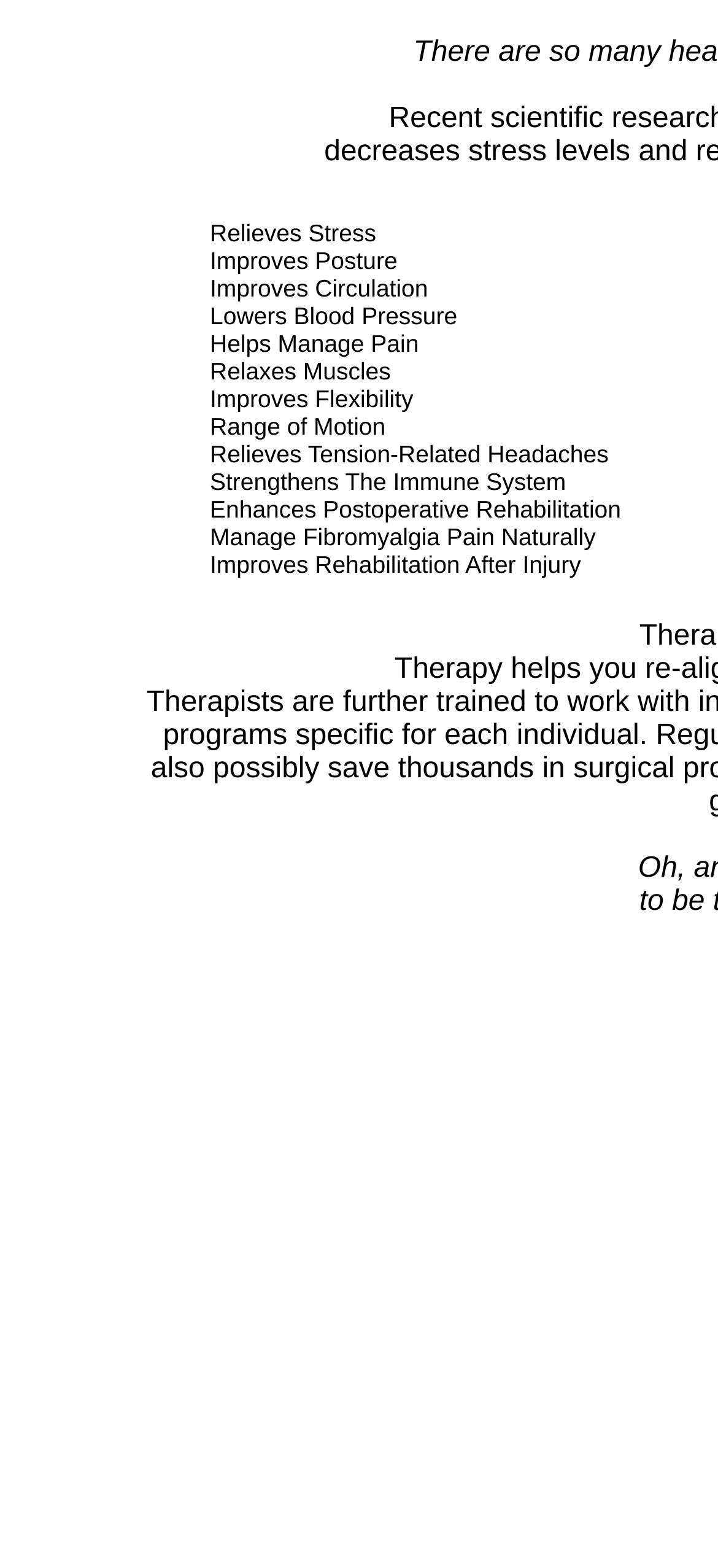Provide a thorough and detailed response to the question by examining the image: 
What is the vertical position of the 'Improves Flexibility' benefit?

I compared the y1 and y2 coordinates of the 'Improves Flexibility' StaticText element with the other elements. The y1 and y2 coordinates are 0.245 and 0.263, respectively, which are roughly in the middle of the other elements' coordinates. Therefore, the 'Improves Flexibility' benefit is vertically positioned in the middle.